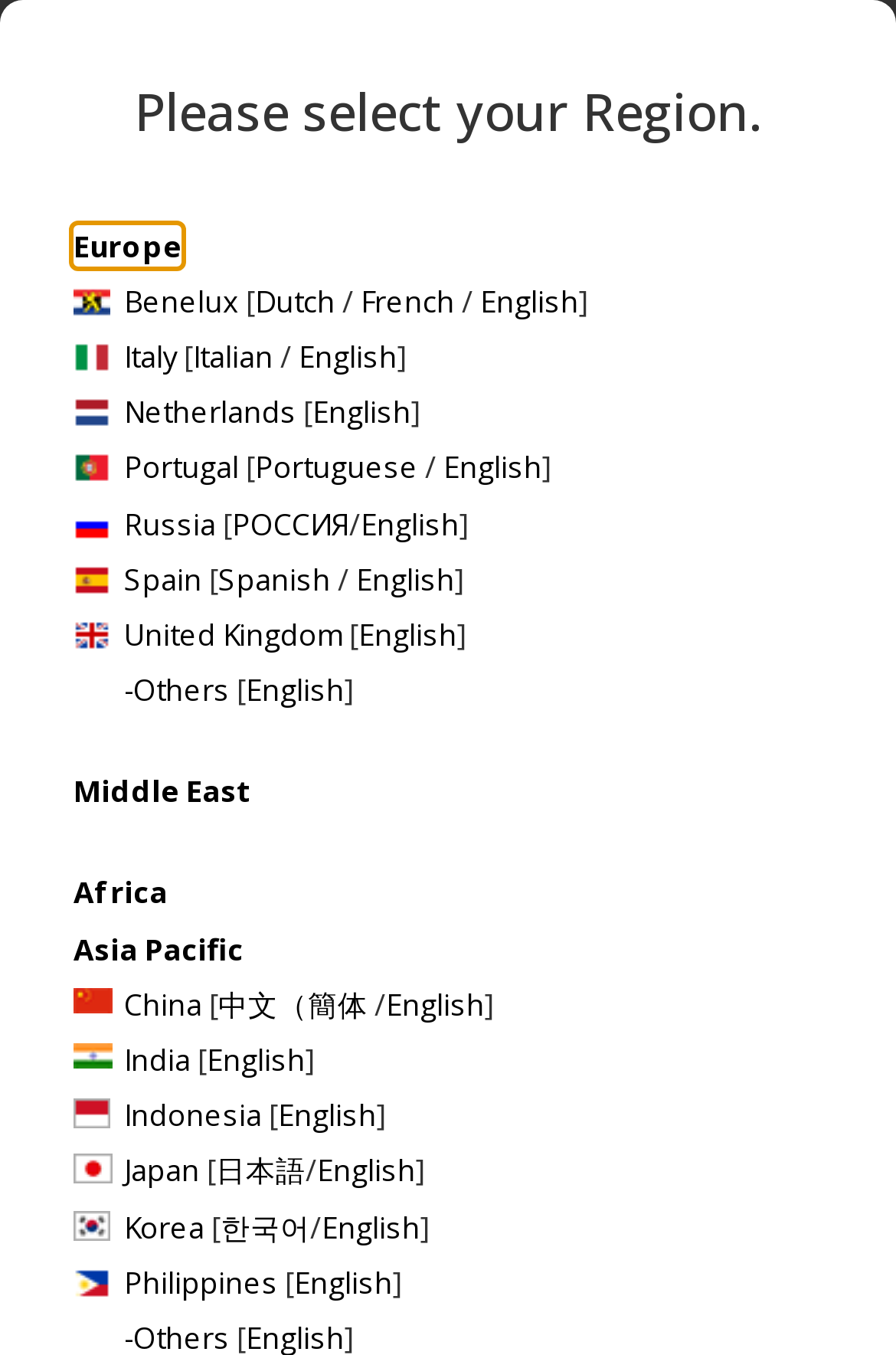Pinpoint the bounding box coordinates of the clickable area necessary to execute the following instruction: "Select English as the language". The coordinates should be given as four float numbers between 0 and 1, namely [left, top, right, bottom].

[0.536, 0.207, 0.646, 0.237]